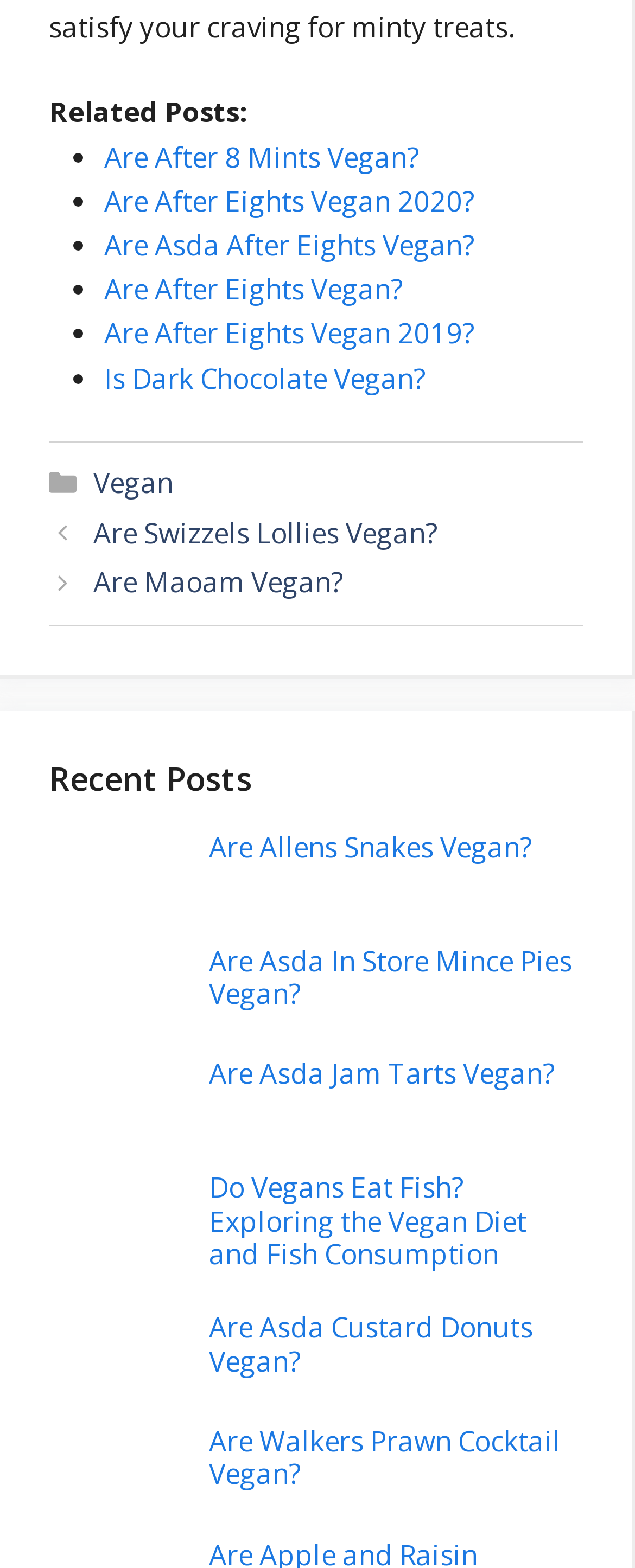Provide a one-word or short-phrase response to the question:
What is the purpose of the list markers in the 'Related Posts' section?

To indicate a list